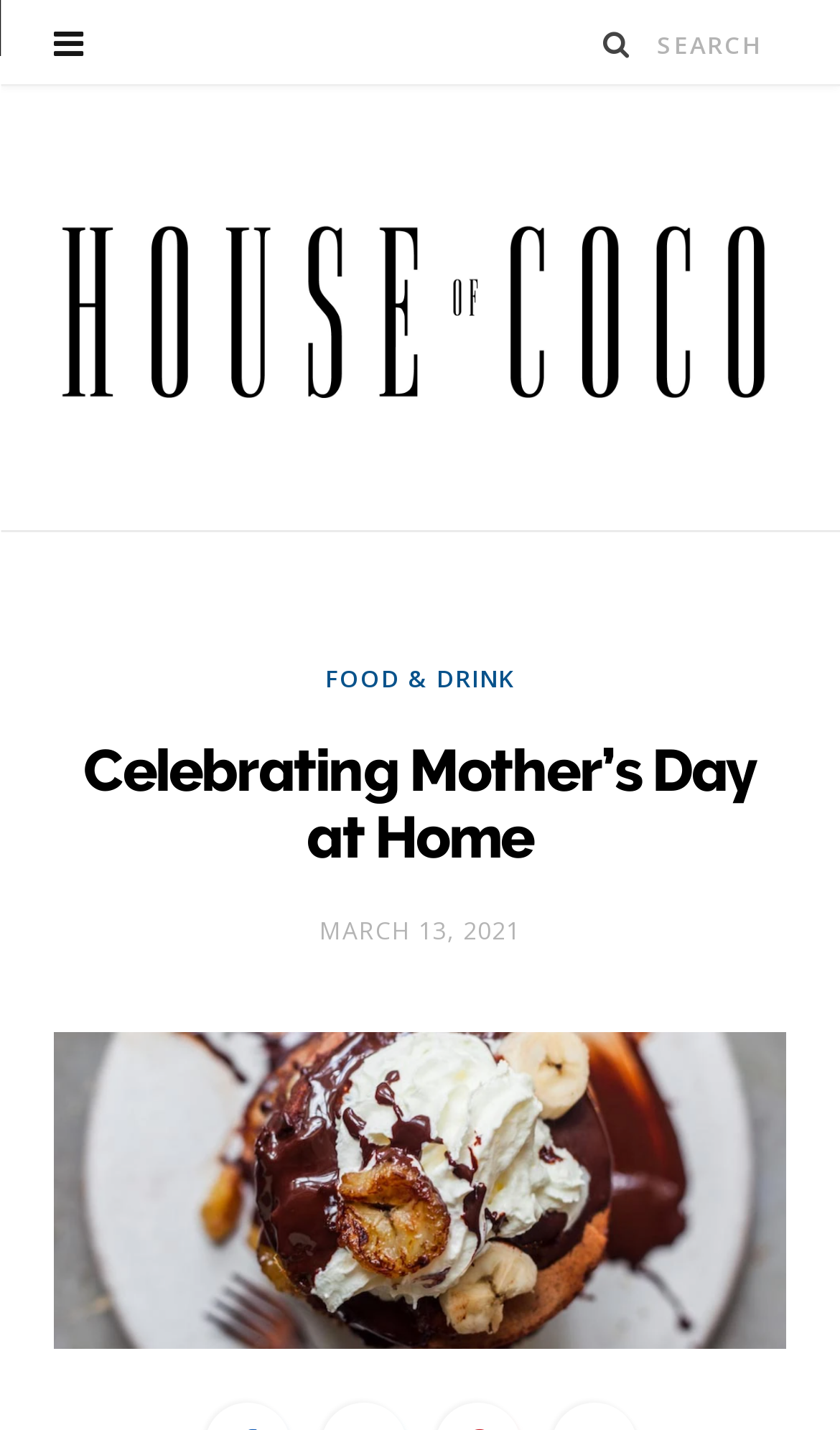Identify and provide the bounding box for the element described by: "March 13, 2021".

[0.38, 0.639, 0.62, 0.662]